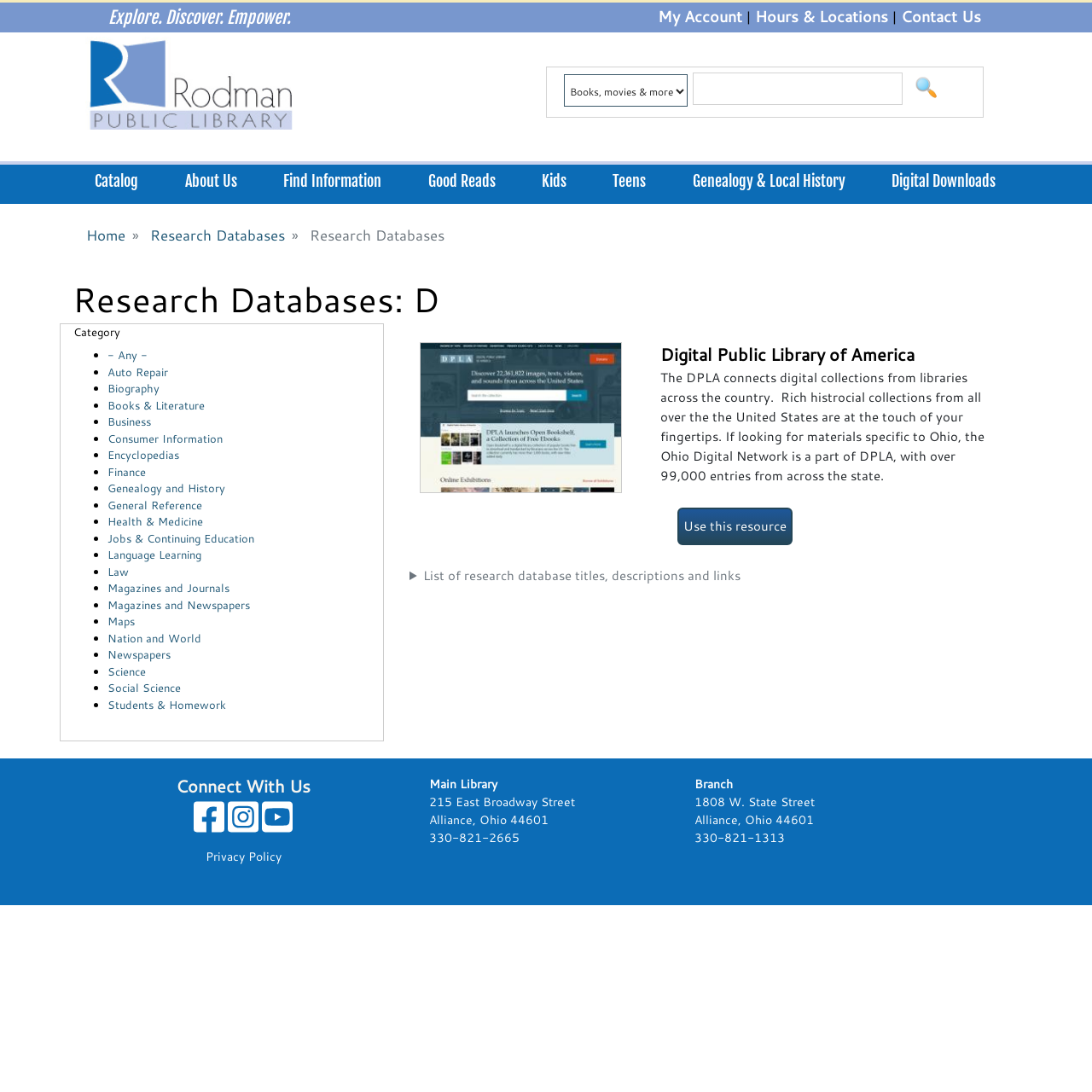Locate the bounding box coordinates of the element that should be clicked to fulfill the instruction: "Select a source".

[0.519, 0.076, 0.629, 0.091]